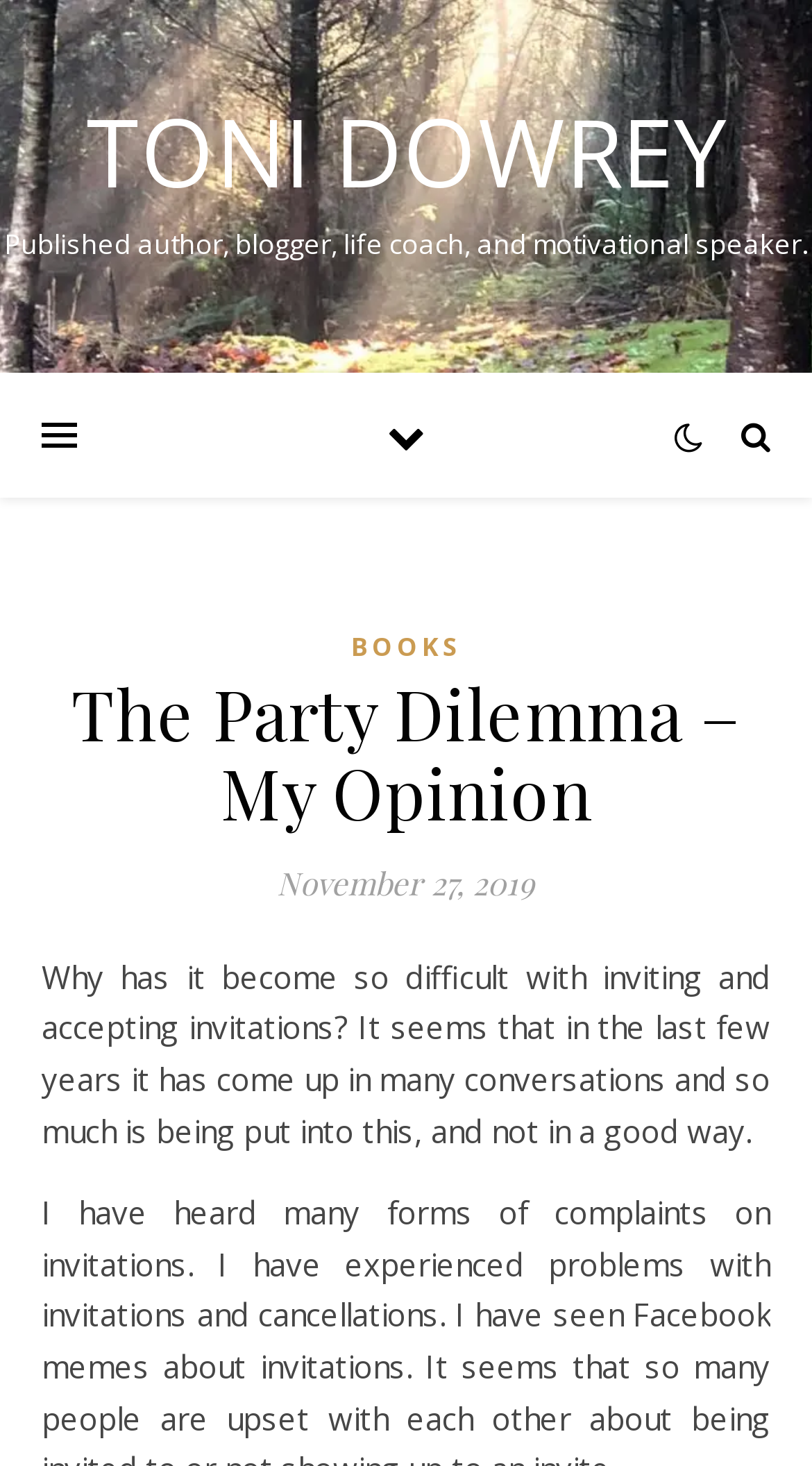Identify the webpage's primary heading and generate its text.

The Party Dilemma – My Opinion